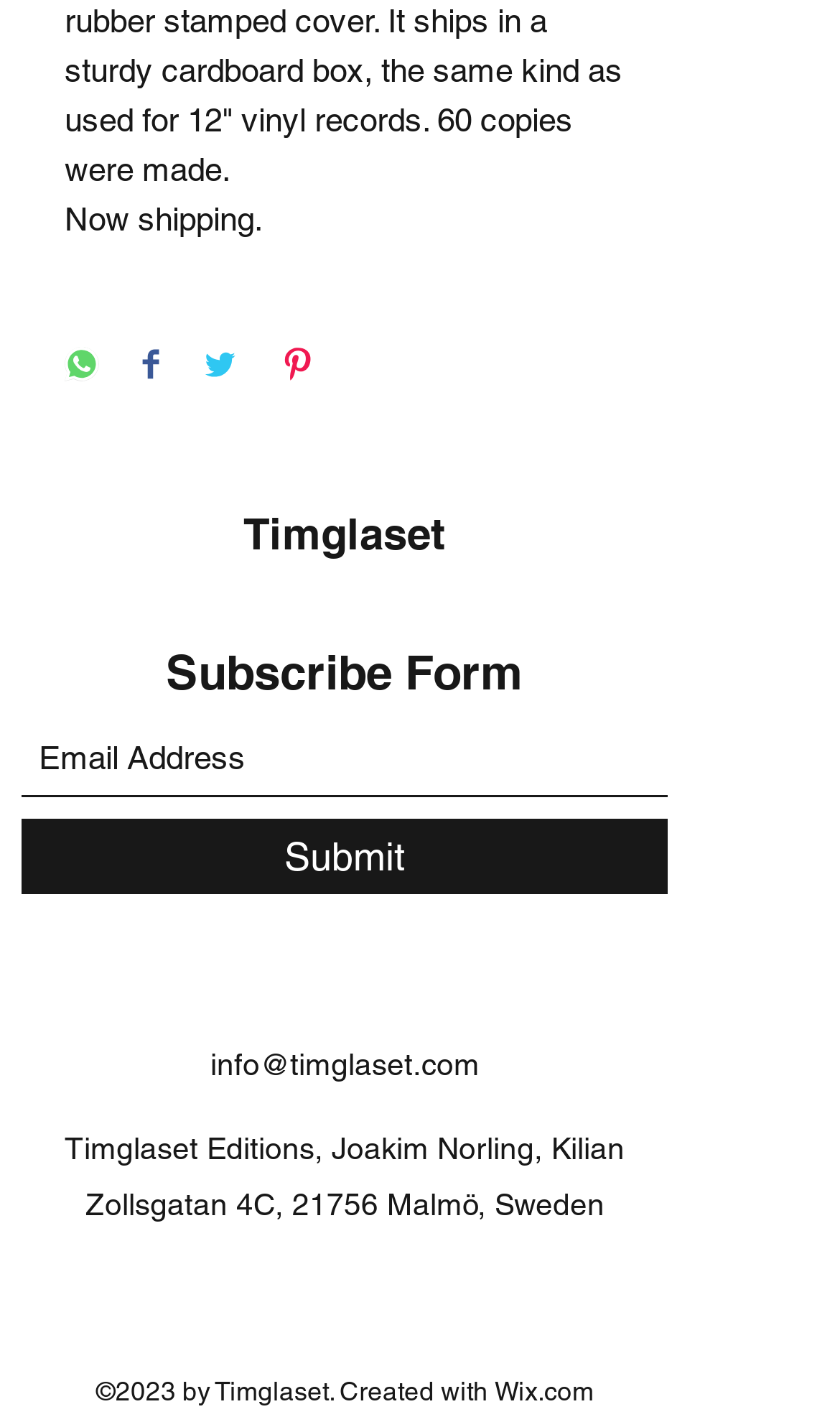What is the purpose of the form?
Based on the visual details in the image, please answer the question thoroughly.

The form has a heading 'Subscribe Form' and a textbox labeled 'Email Address', indicating that the purpose of the form is to allow users to subscribe to a newsletter or service.